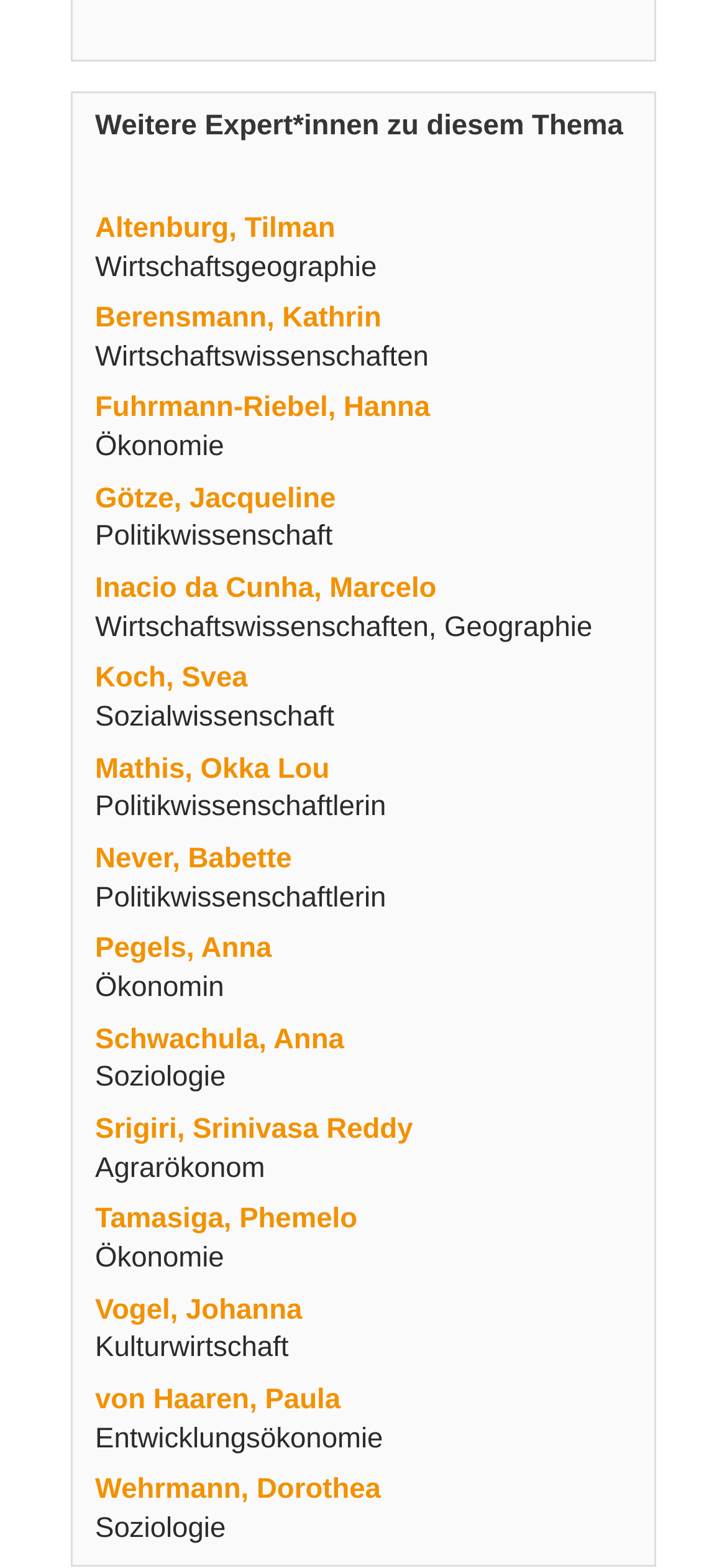From the given element description: "Srigiri, Srinivasa Reddy", find the bounding box for the UI element. Provide the coordinates as four float numbers between 0 and 1, in the order [left, top, right, bottom].

[0.131, 0.71, 0.568, 0.73]